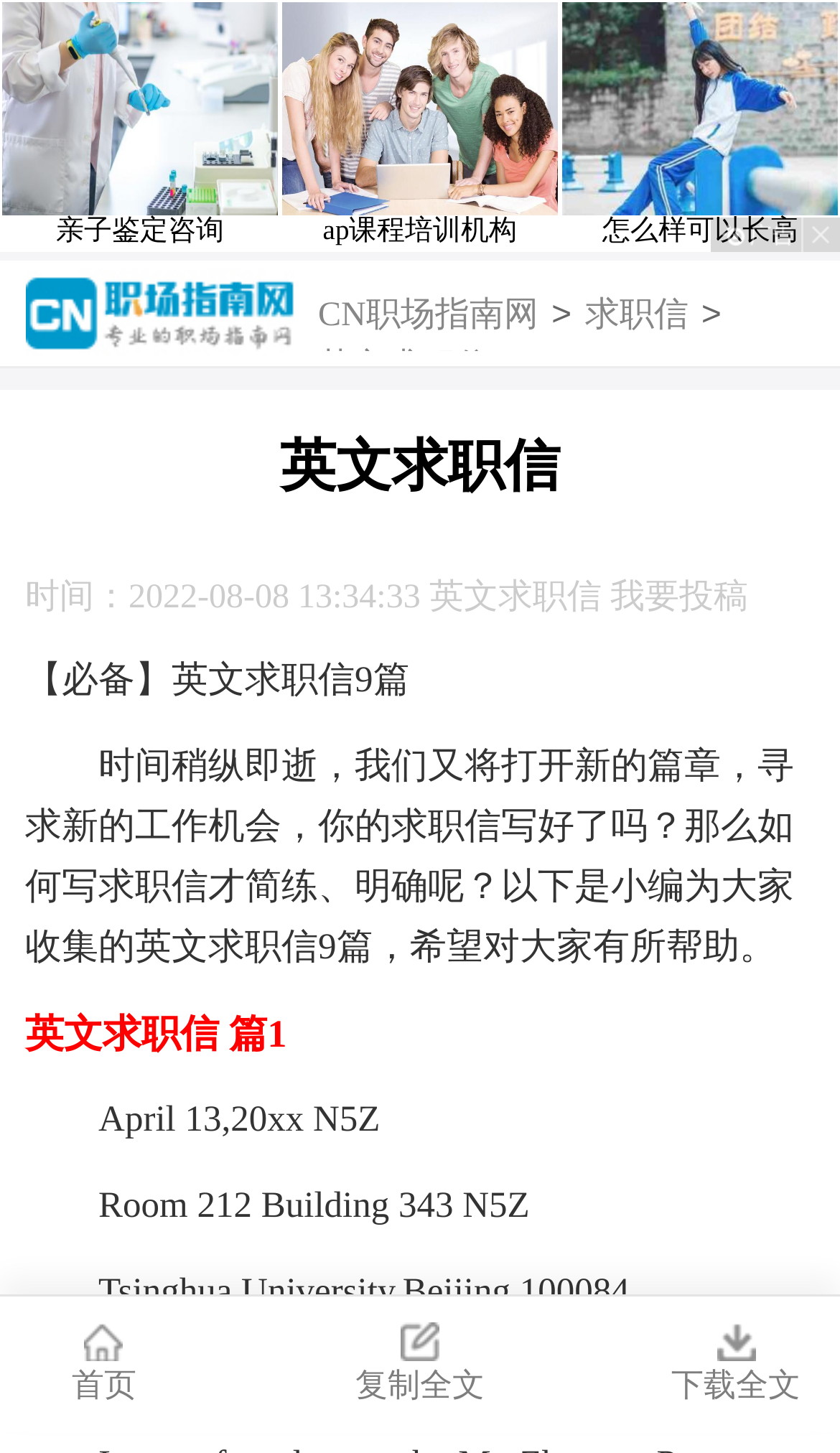Determine the bounding box coordinates for the element that should be clicked to follow this instruction: "click the link to CN职场指南网". The coordinates should be given as four float numbers between 0 and 1, in the format [left, top, right, bottom].

[0.379, 0.2, 0.641, 0.236]